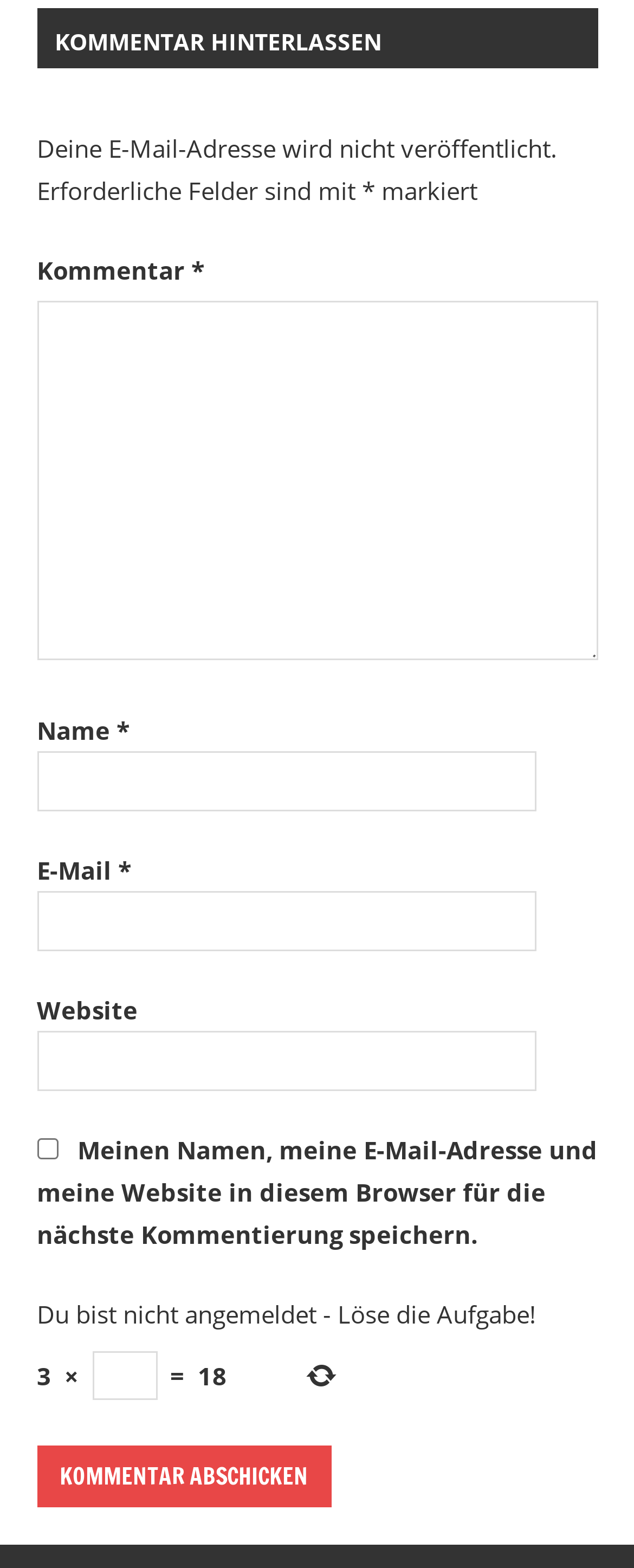What is the purpose of the checkbox?
Answer the question with a single word or phrase derived from the image.

To save name, email, and website